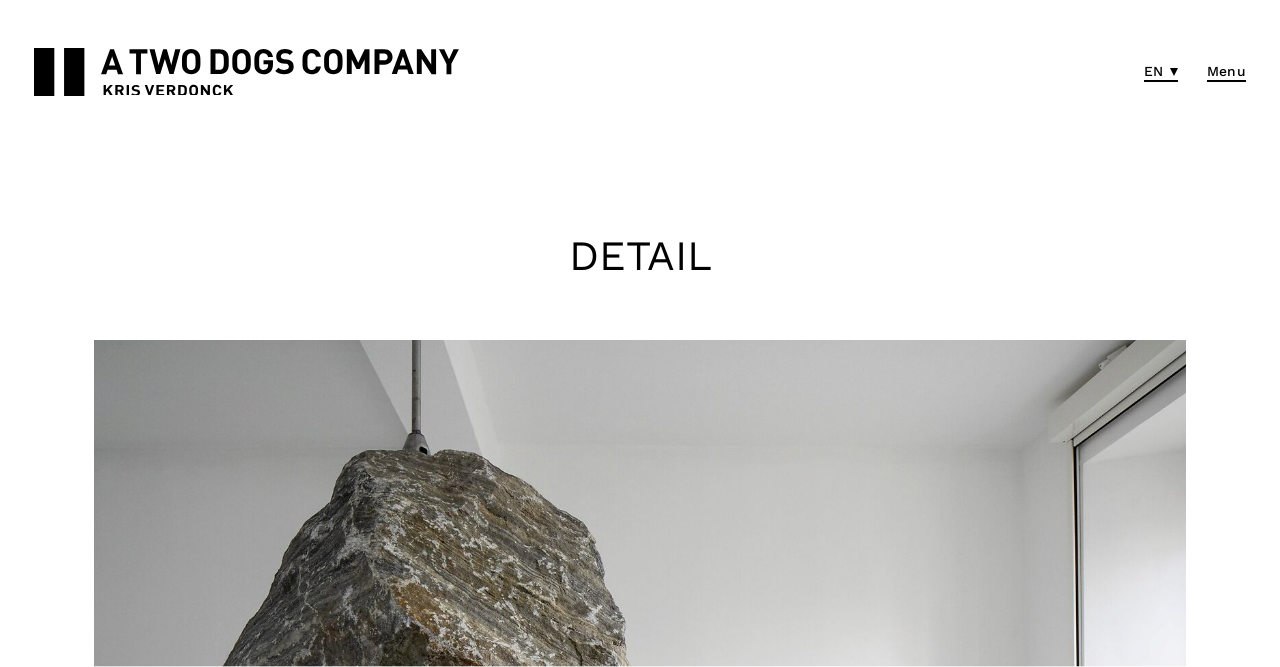What is the company name?
Ensure your answer is thorough and detailed.

The company name can be found in the heading element with the text 'A Two Dogs Company VZW' which is located at the bottom of the page.